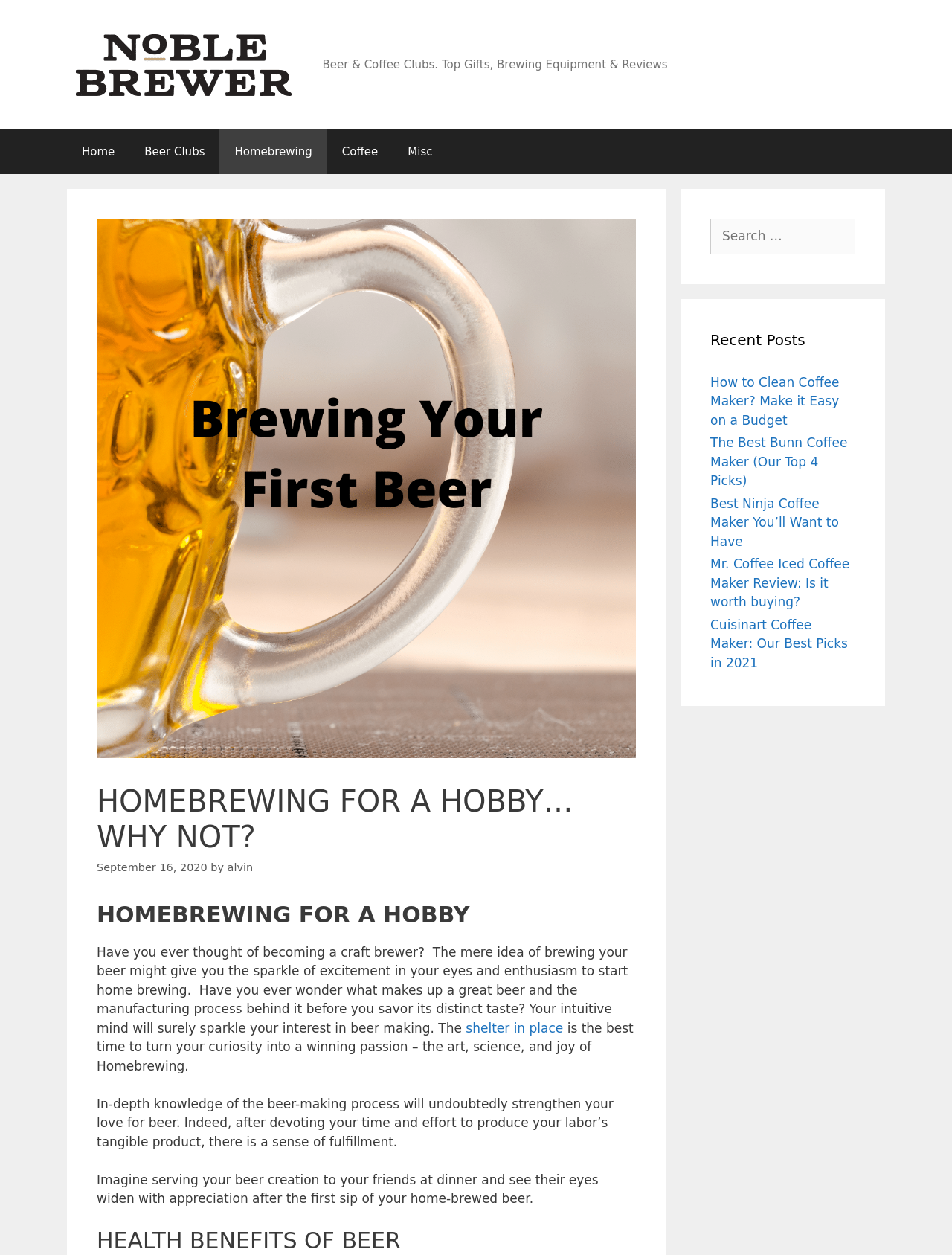Please identify the bounding box coordinates of the clickable region that I should interact with to perform the following instruction: "Check out the 'Recent Posts'". The coordinates should be expressed as four float numbers between 0 and 1, i.e., [left, top, right, bottom].

[0.746, 0.262, 0.898, 0.279]